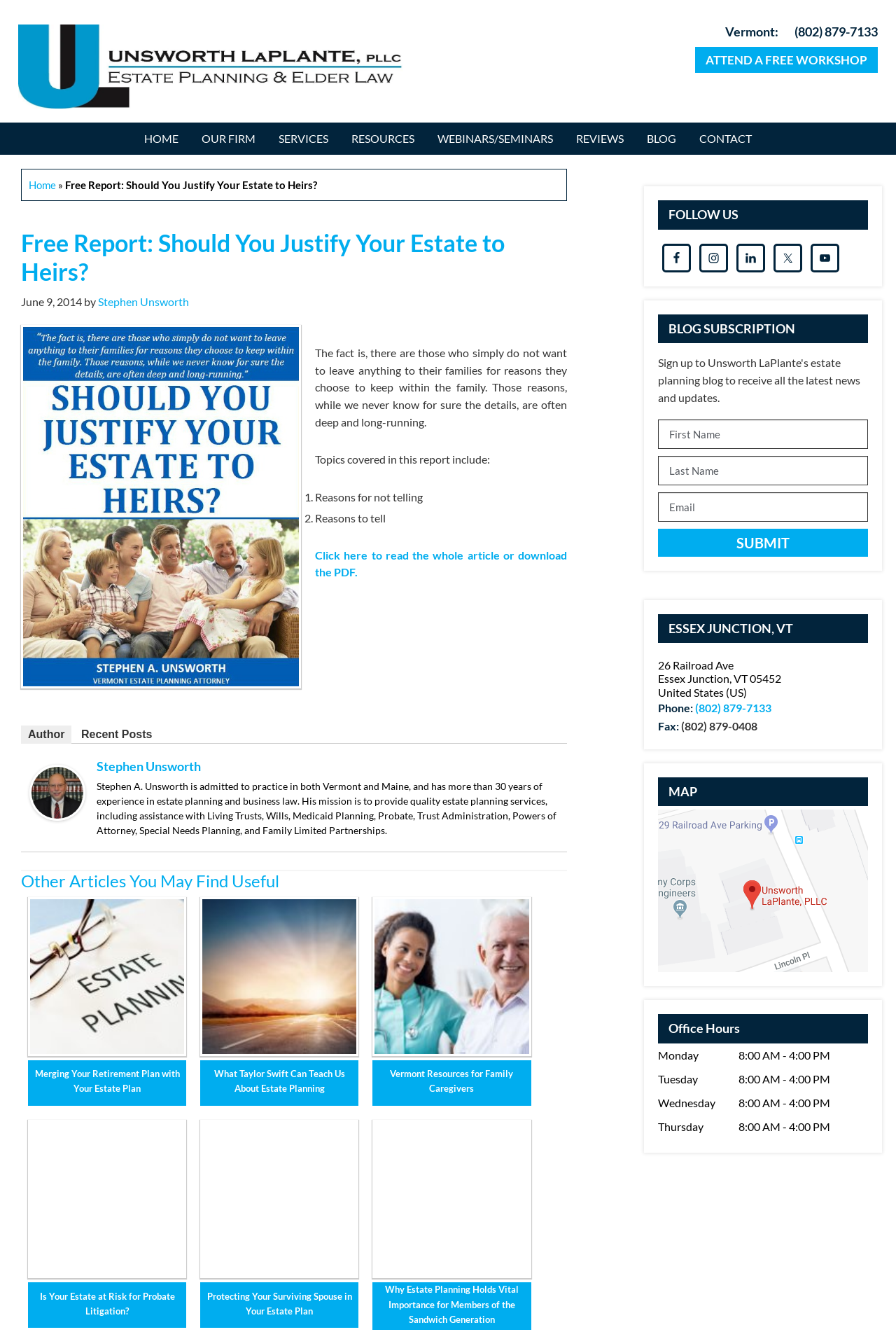Please identify the bounding box coordinates of the region to click in order to complete the given instruction: "Click the 'Read the whole article or download the PDF' link". The coordinates should be four float numbers between 0 and 1, i.e., [left, top, right, bottom].

[0.352, 0.409, 0.633, 0.432]